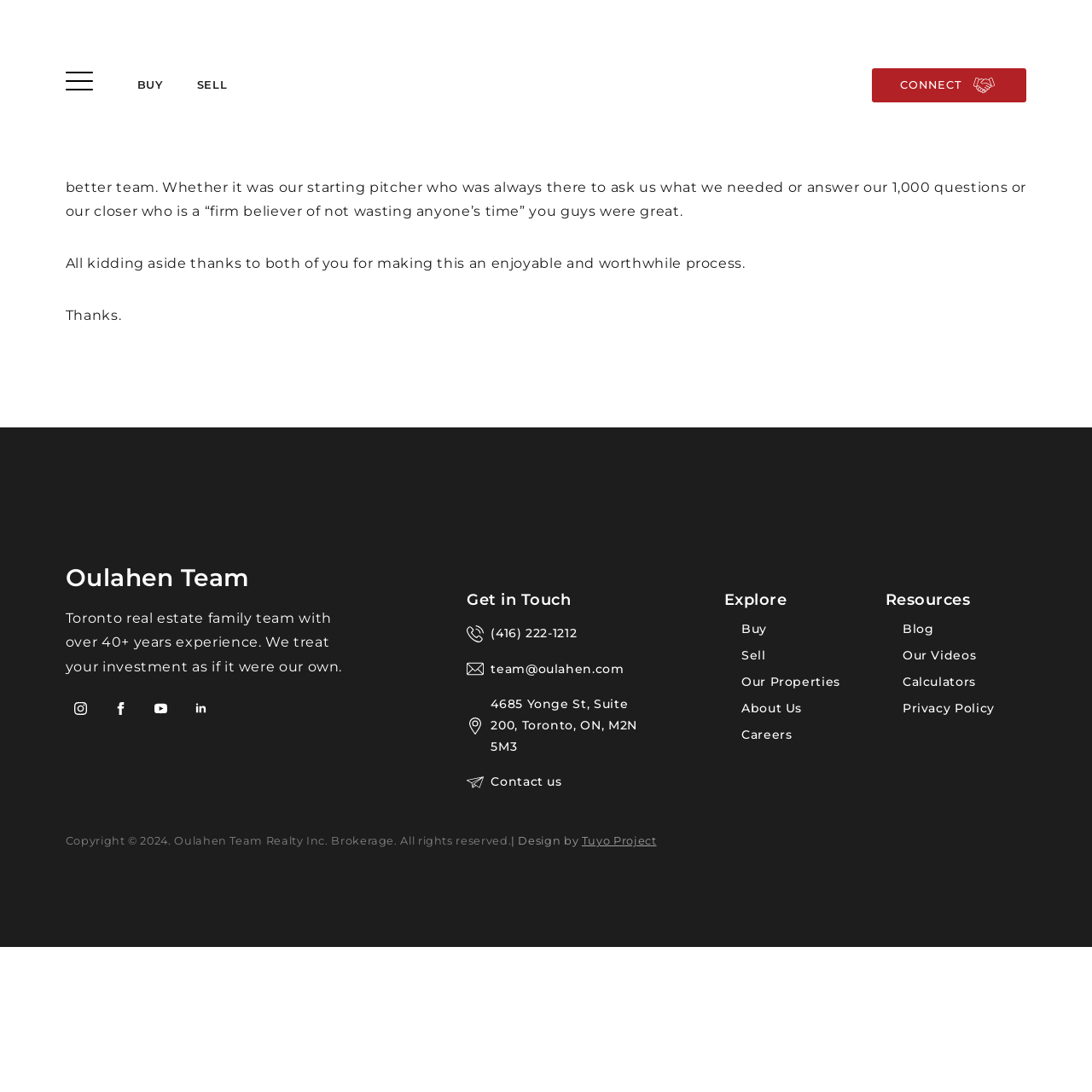Use a single word or phrase to respond to the question:
How many links are there in the 'Get in Touch' section?

4